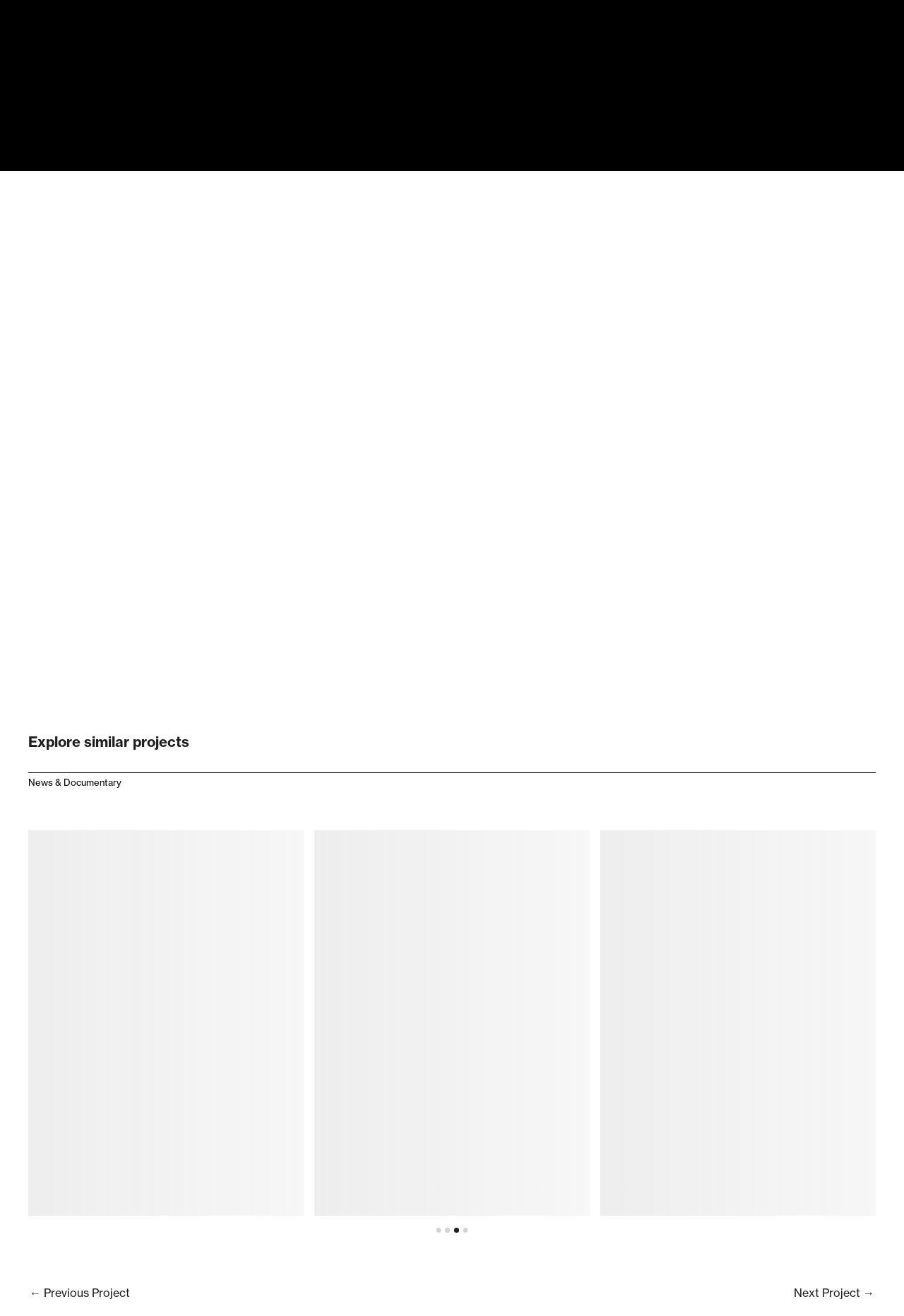What is the category of the first project?
Carefully examine the image and provide a detailed answer to the question.

The first project is categorized under 'News & Documentary' as indicated by the StaticText element with the text 'News & Documentary'.